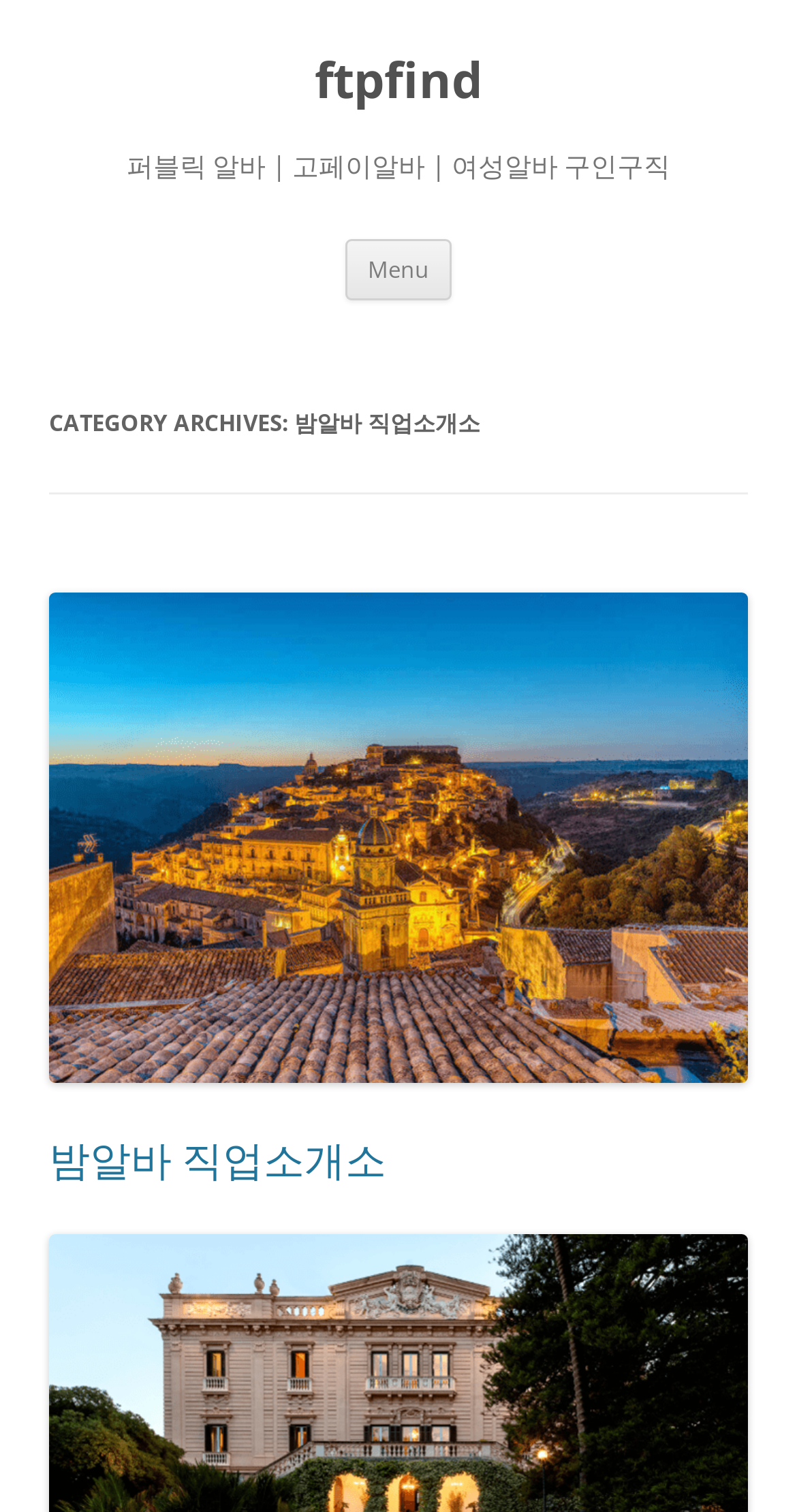Provide a one-word or short-phrase answer to the question:
What is the category of the archives?

밤알바 직업소개소